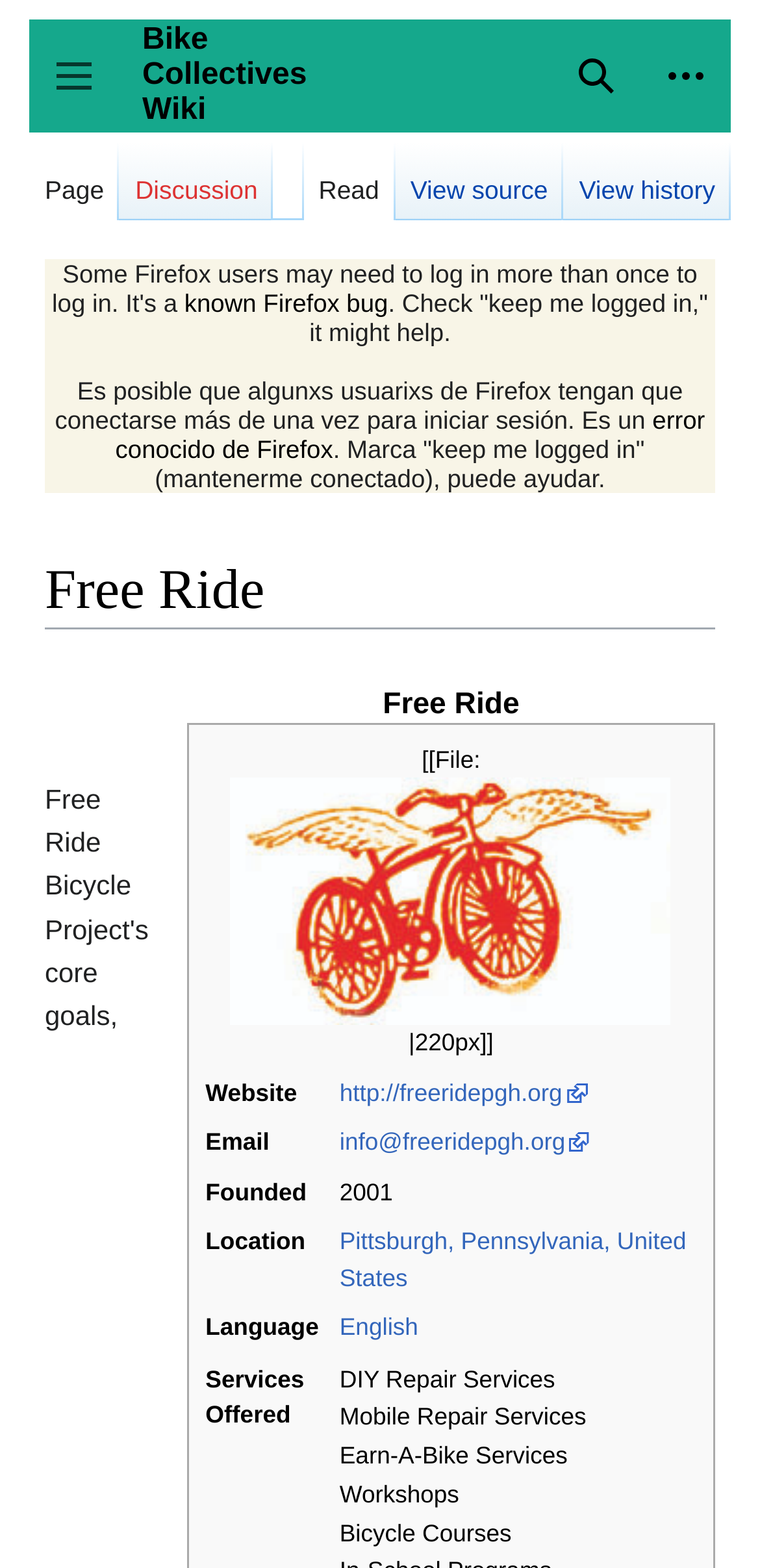Find and indicate the bounding box coordinates of the region you should select to follow the given instruction: "Check known Firefox bug".

[0.243, 0.184, 0.511, 0.203]